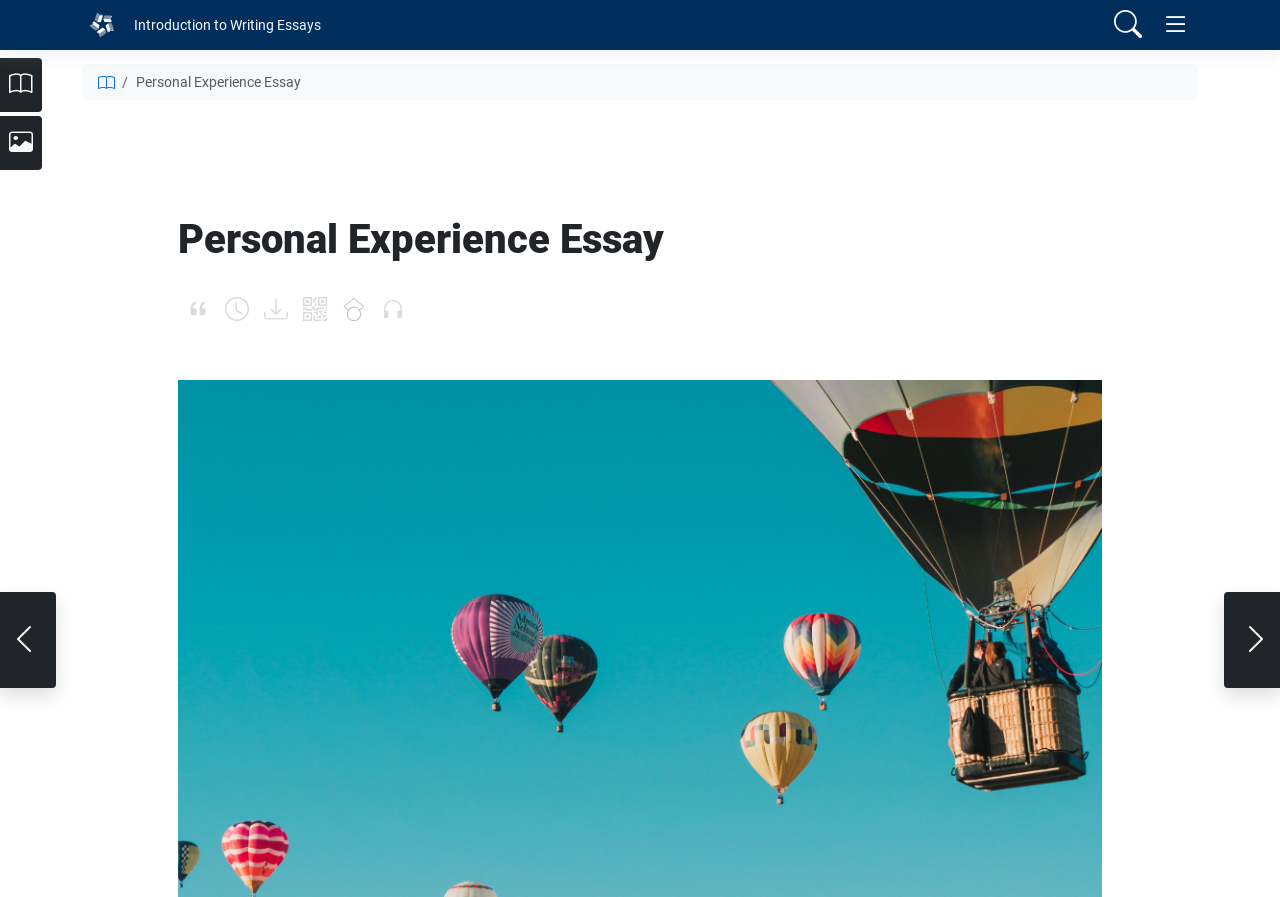Generate a comprehensive description of the webpage content.

The webpage is about a personal experience essay. At the top left, there is a link and an image, positioned closely together. To the right of these elements, there are three links, including one with the text "Introduction to Writing Essays". On the top right, there are two more links with icons. 

Below these top elements, there is a large heading that reads "Personal Experience Essay", taking up most of the width of the page. Underneath this heading, there are several links with icons, arranged horizontally and positioned near the top of the page. 

On the left side of the page, there are three buttons, stacked vertically, with icons. At the bottom of the page, there are two links with icons, positioned at the far left and far right, respectively.